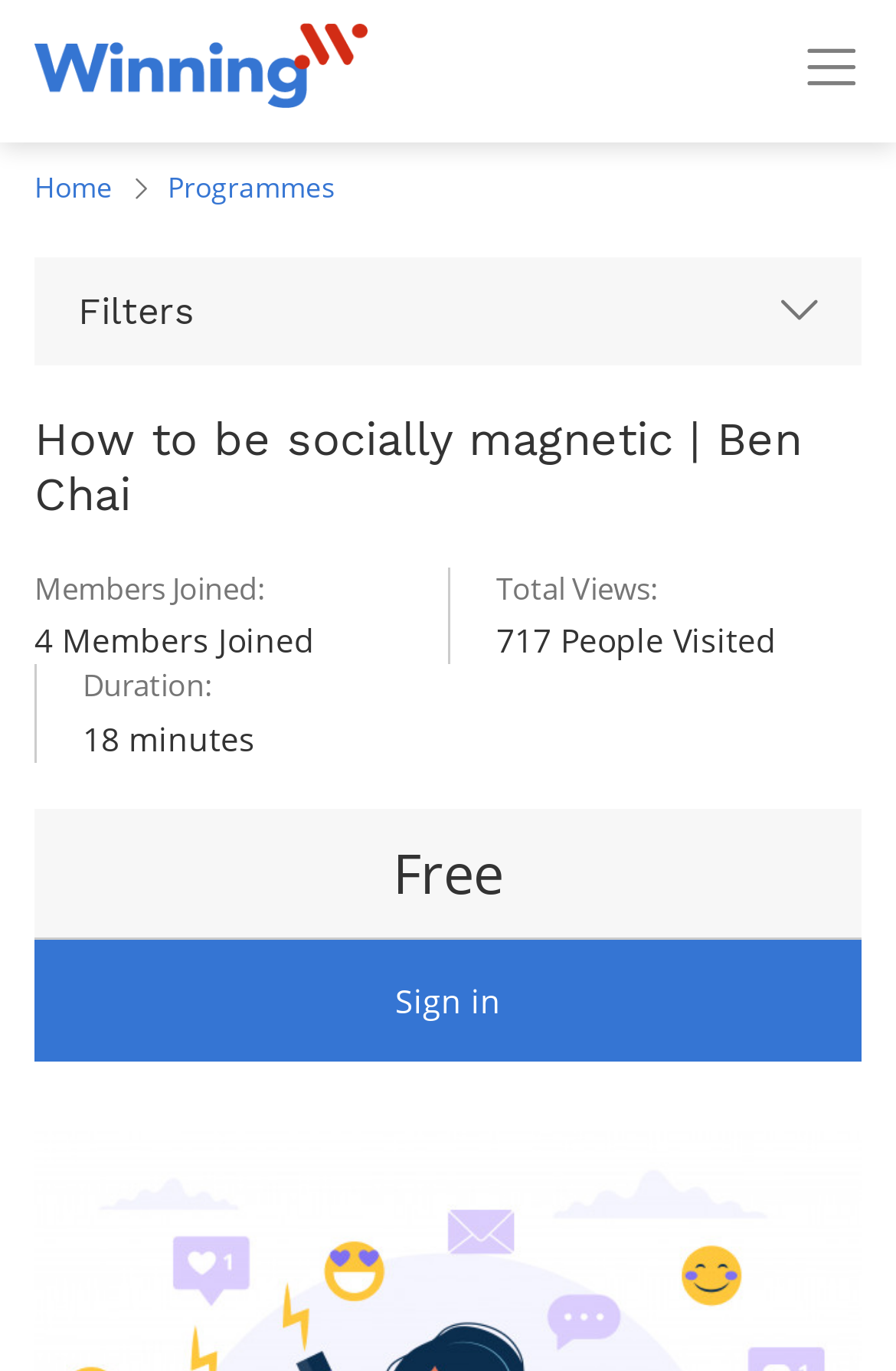Is the content free?
Look at the webpage screenshot and answer the question with a detailed explanation.

I found the answer by looking at the text 'Free' which is located in the middle of the page.